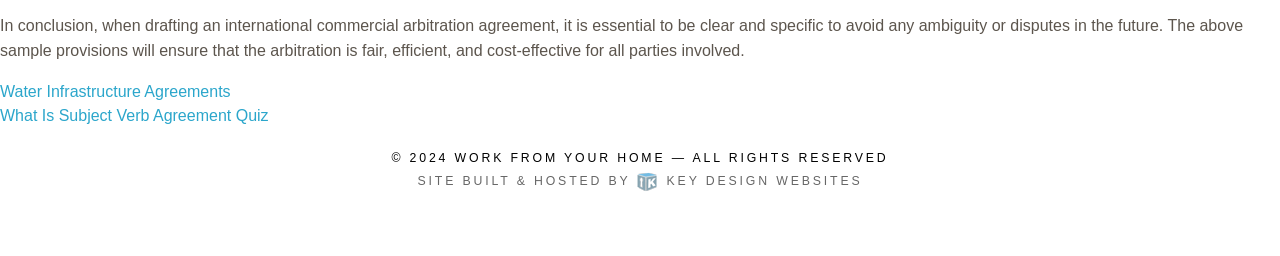Bounding box coordinates should be provided in the format (top-left x, top-left y, bottom-right x, bottom-right y) with all values between 0 and 1. Identify the bounding box for this UI element: Work From Your Home

[0.355, 0.589, 0.52, 0.644]